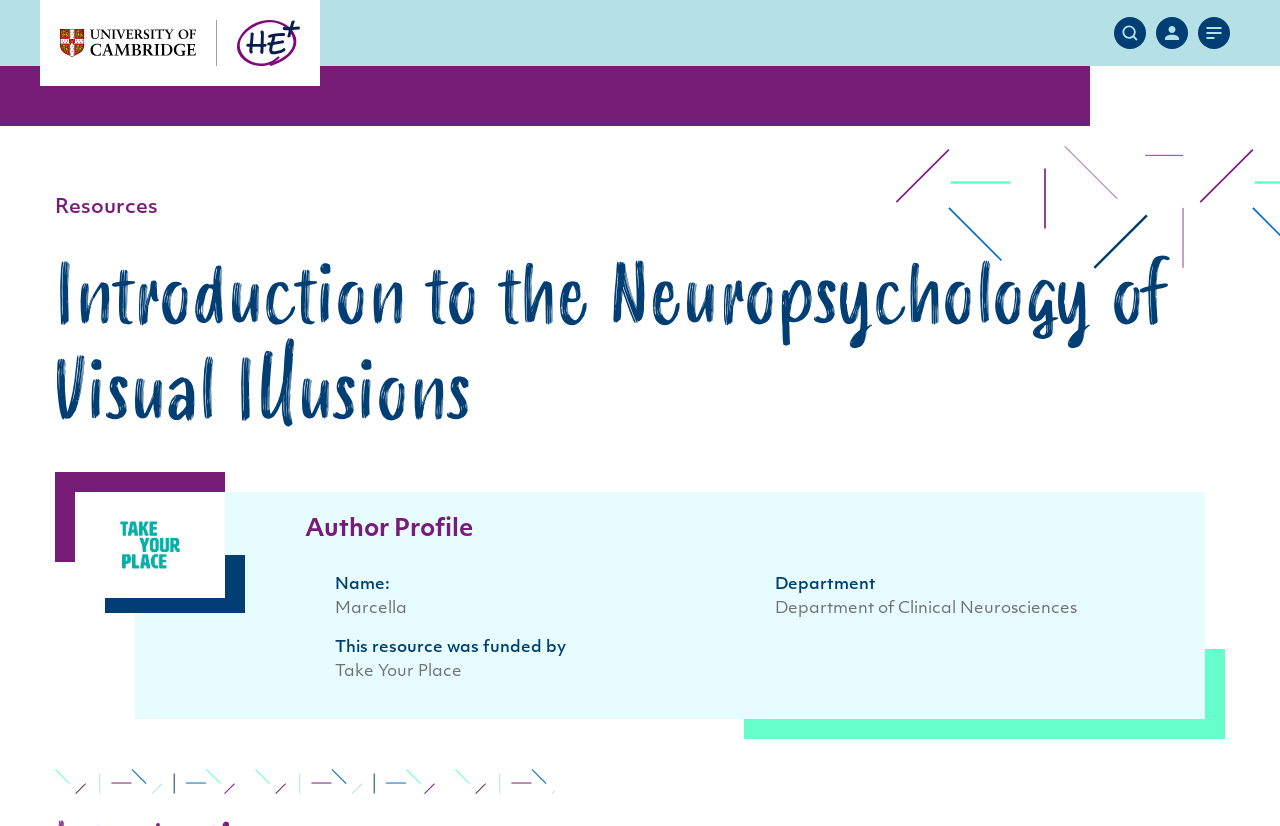How many navigation buttons are there?
Based on the image, answer the question with a single word or brief phrase.

3